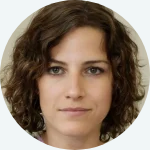Answer the question using only a single word or phrase: 
What is the tone of Rebecca Adley's expression?

Warm